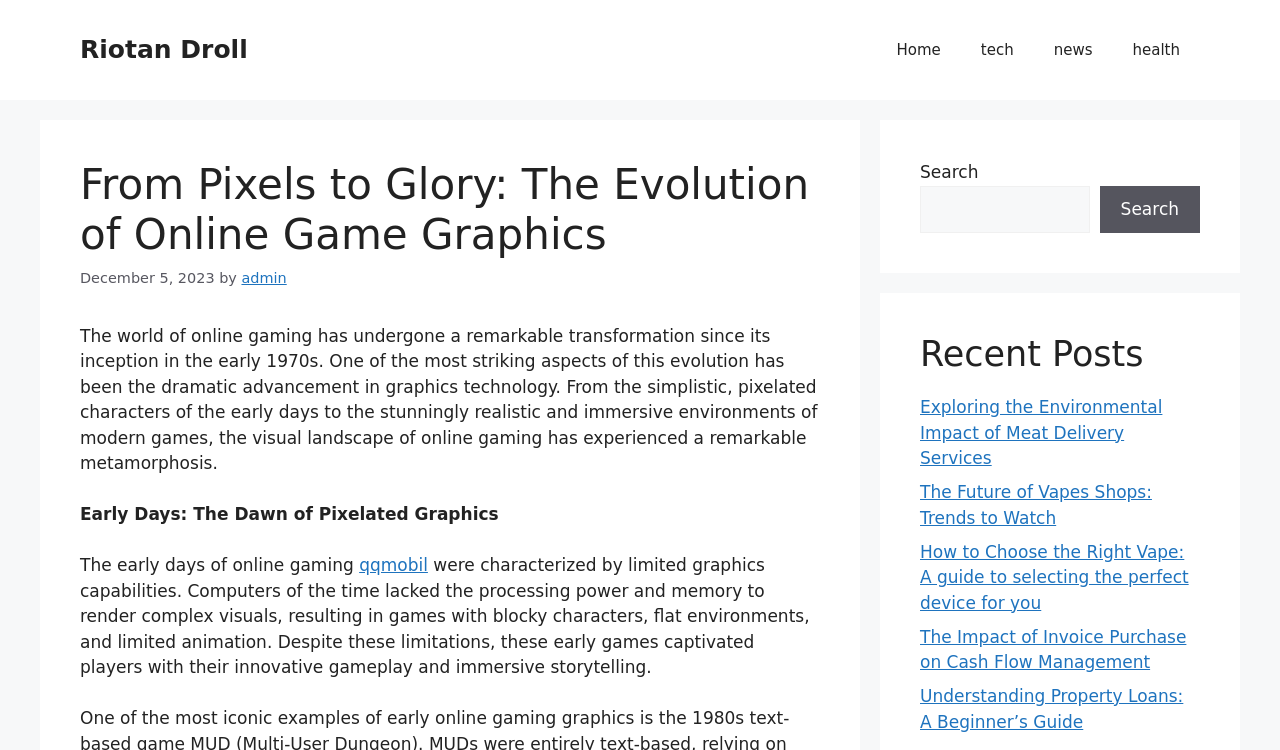Locate the bounding box coordinates of the element that should be clicked to execute the following instruction: "Explore recent posts".

[0.719, 0.444, 0.938, 0.5]